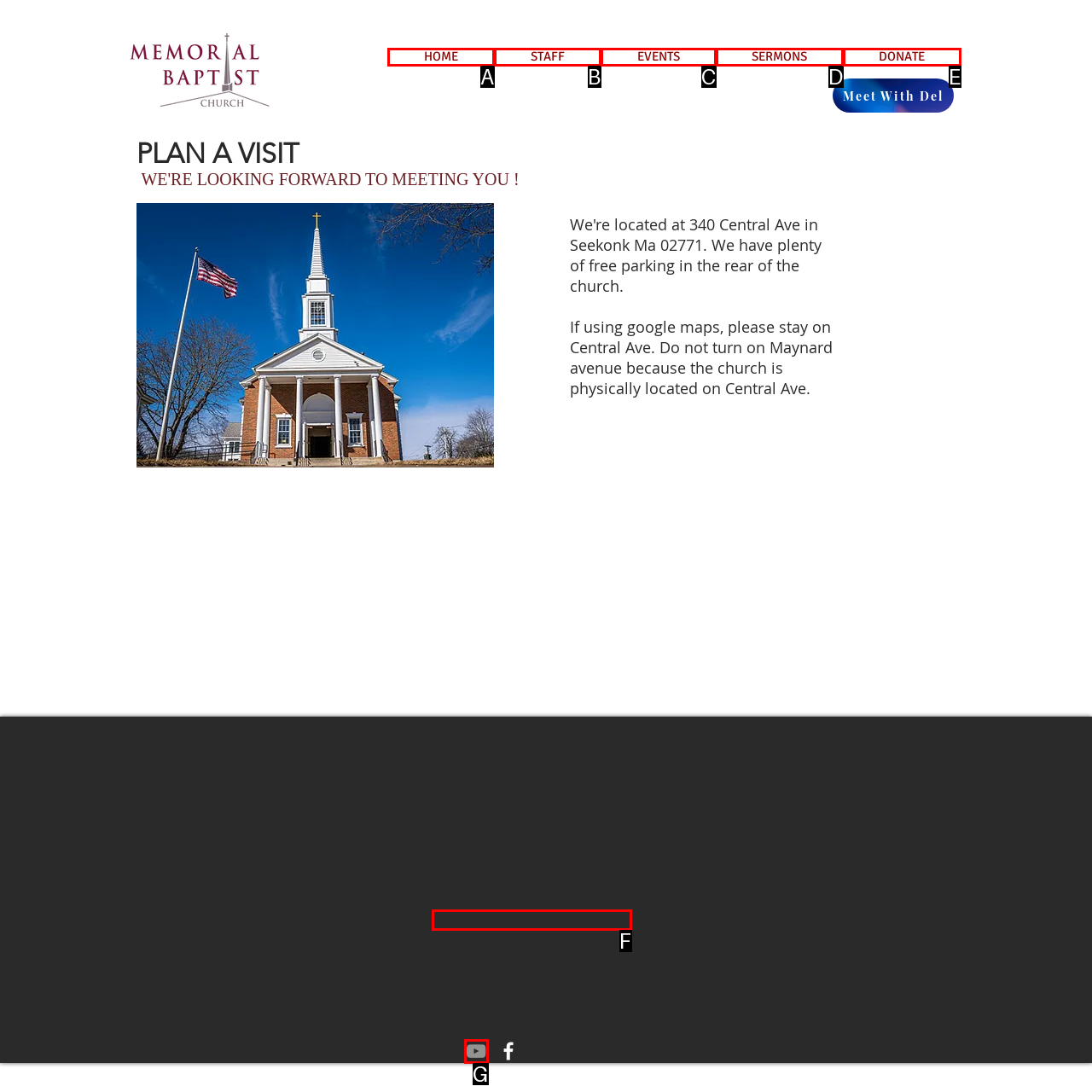Choose the letter of the UI element that aligns with the following description: Slack
State your answer as the letter from the listed options.

None